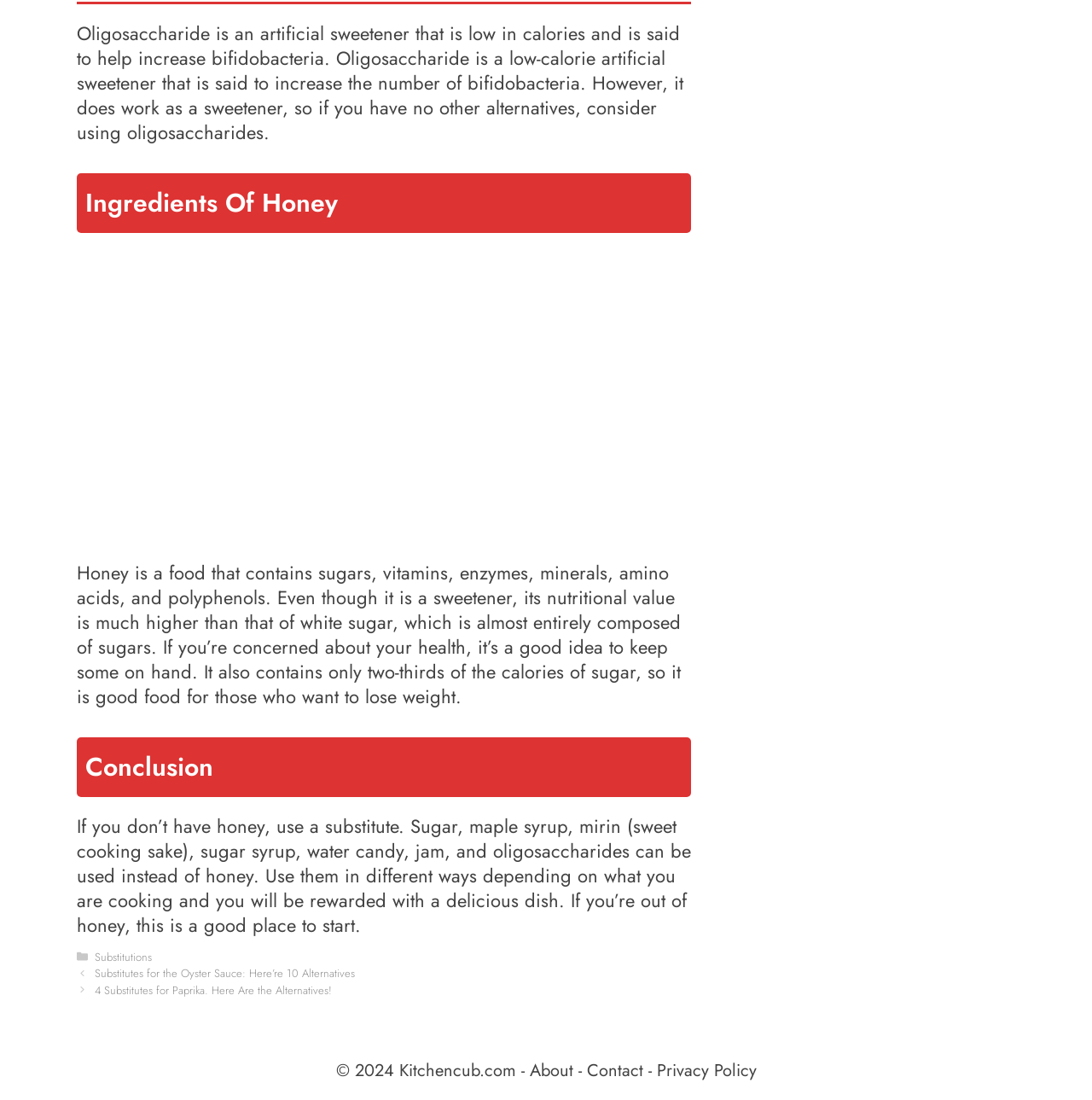What is the copyright information?
Observe the image and answer the question with a one-word or short phrase response.

2024 Kitchencub.com